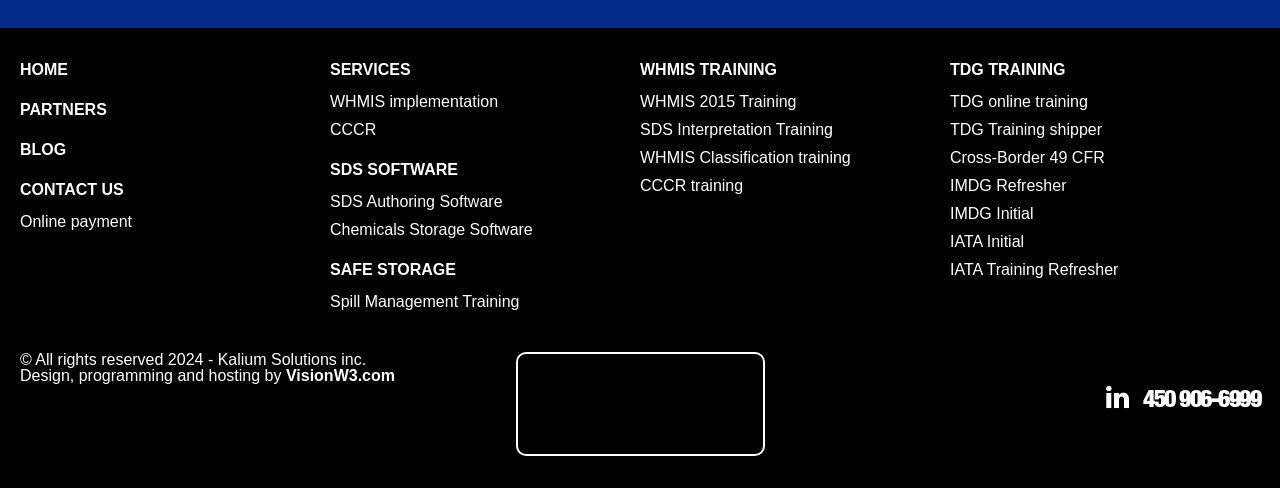Specify the bounding box coordinates of the area to click in order to execute this command: 'Click on SDS SOFTWARE'. The coordinates should consist of four float numbers ranging from 0 to 1, and should be formatted as [left, top, right, bottom].

[0.258, 0.327, 0.488, 0.368]